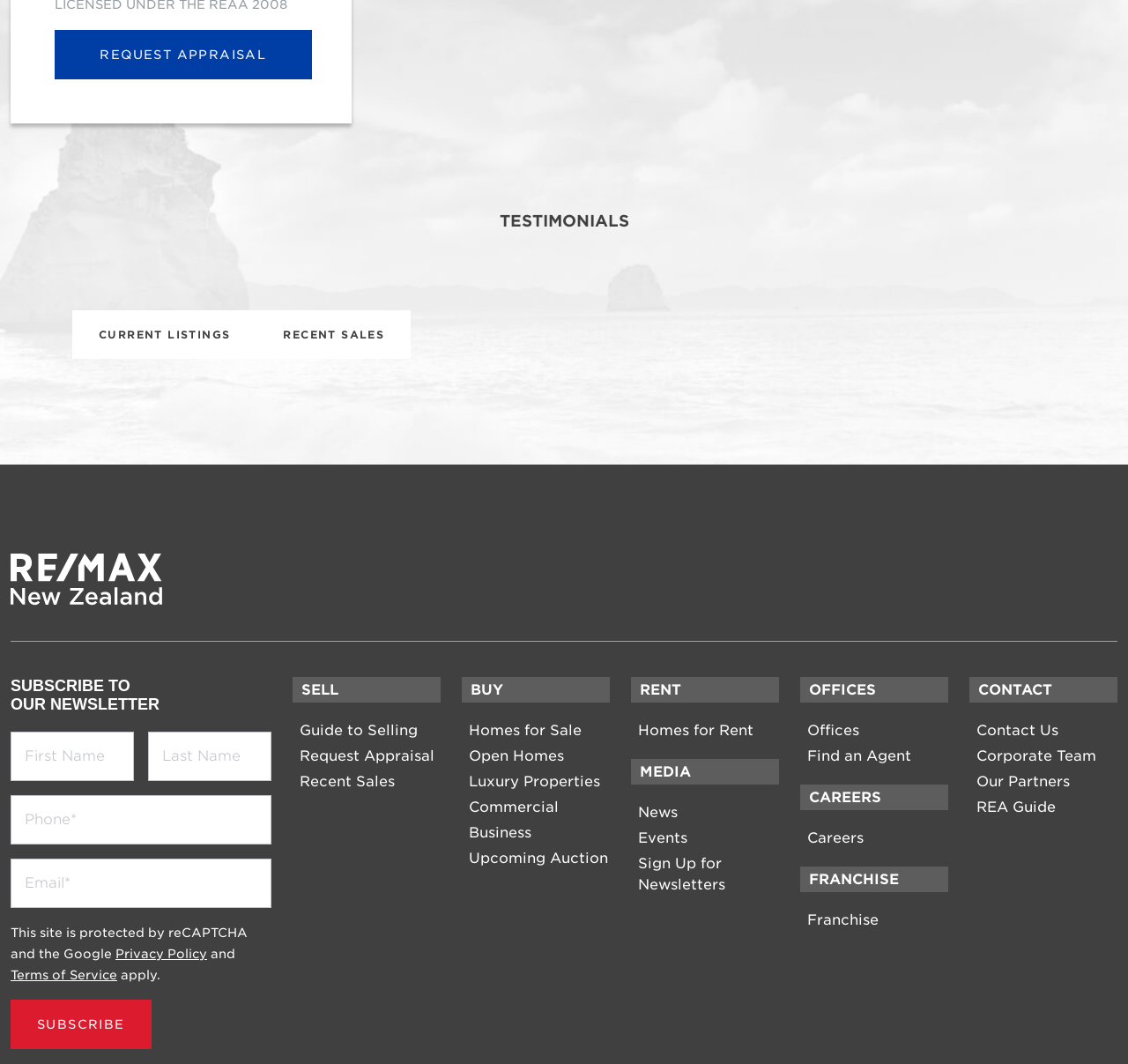Give the bounding box coordinates for the element described by: "Careers".

[0.716, 0.78, 0.766, 0.796]